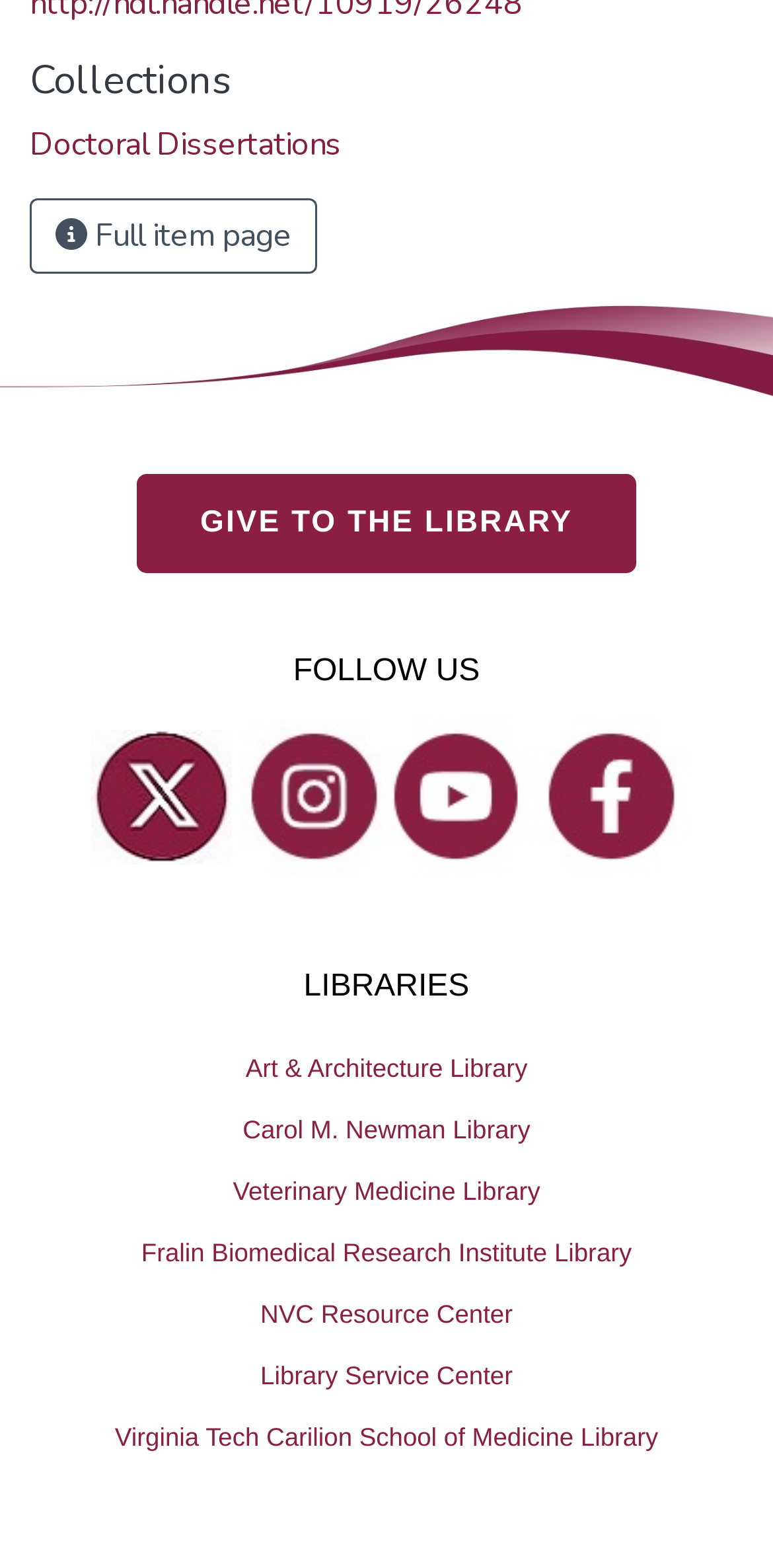What is the first social media platform listed?
Look at the image and respond with a one-word or short-phrase answer.

Twitter